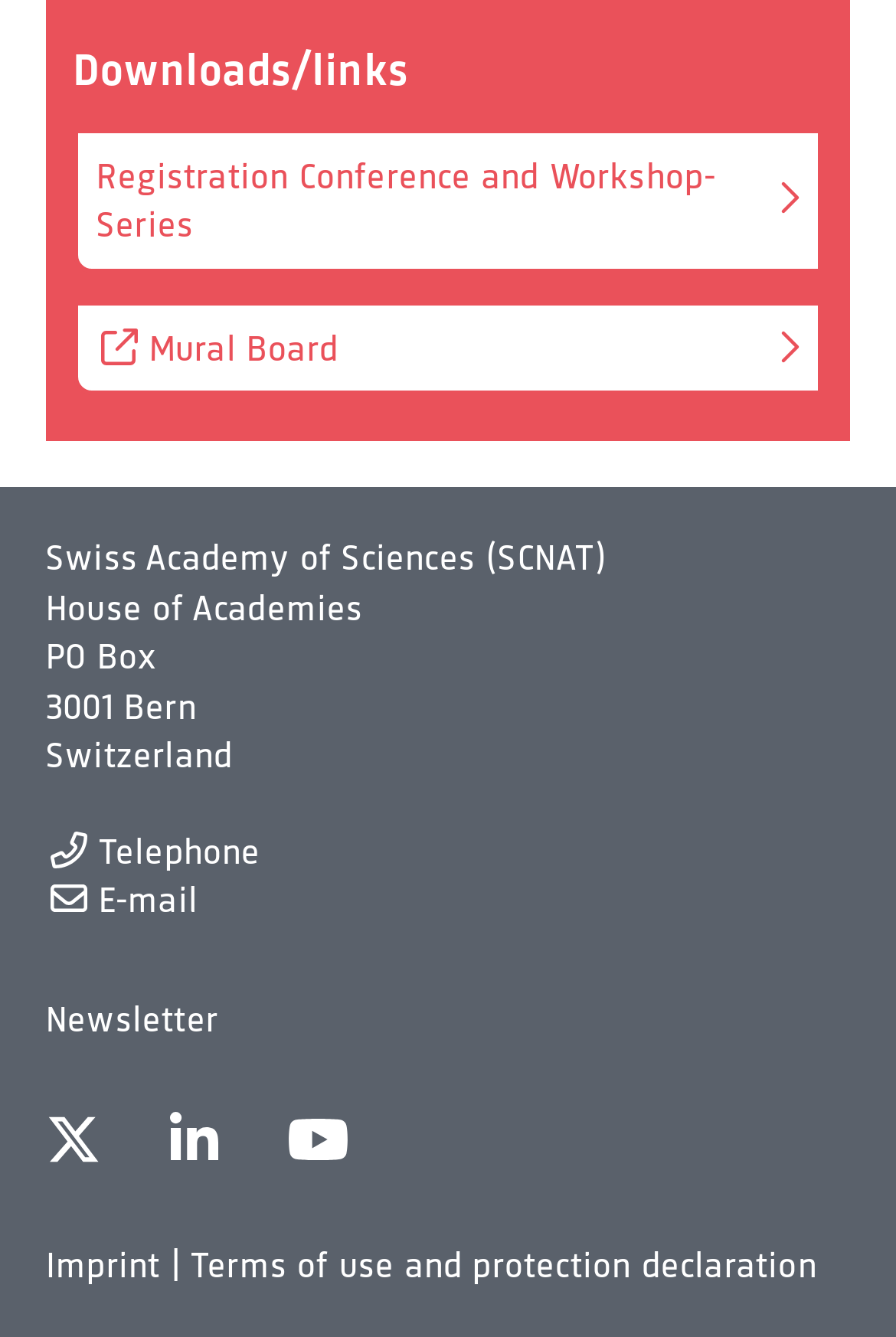Please determine the bounding box coordinates of the element to click on in order to accomplish the following task: "Click on Registration Conference and Workshop-Series". Ensure the coordinates are four float numbers ranging from 0 to 1, i.e., [left, top, right, bottom].

[0.082, 0.096, 0.918, 0.204]